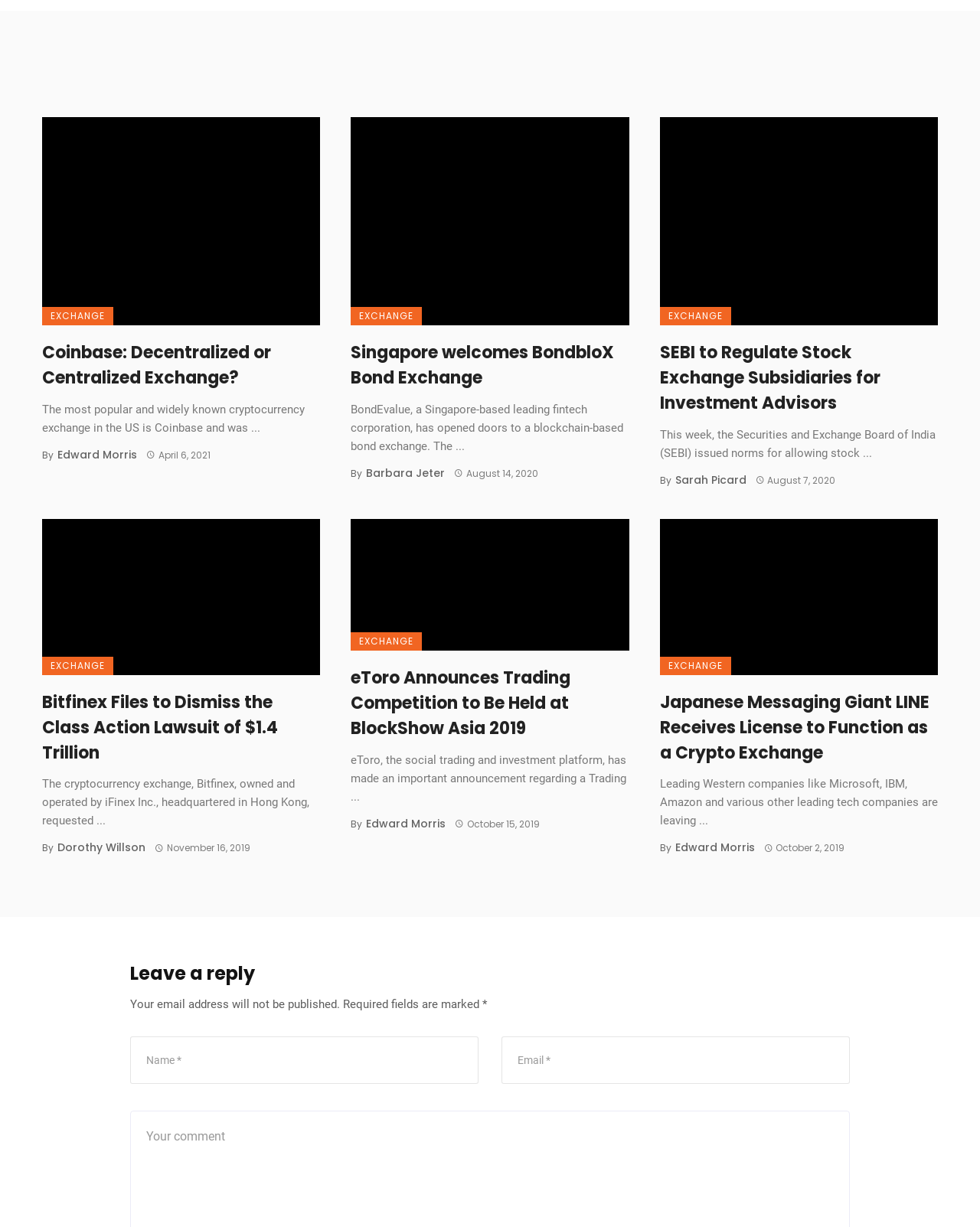Please answer the following question using a single word or phrase: 
What is the purpose of the text box at the bottom of the webpage?

Leave a reply